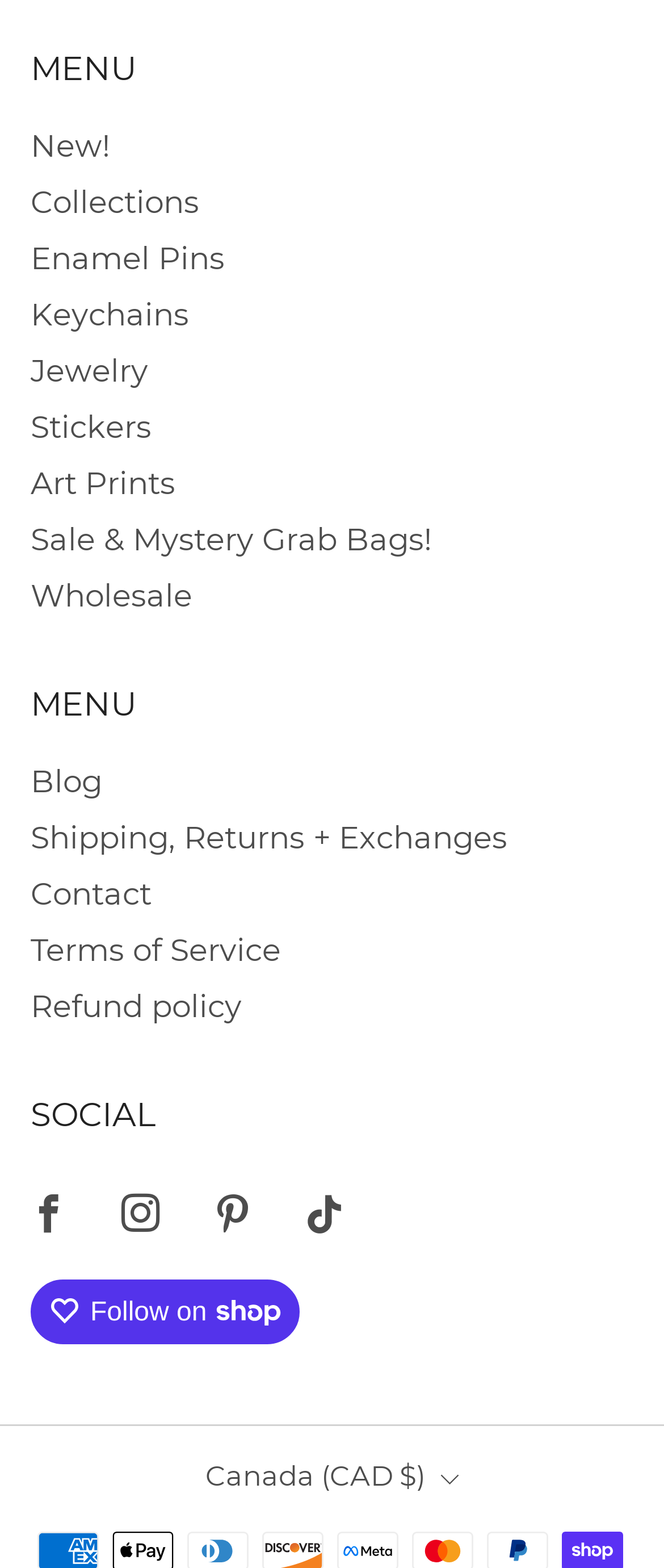Use one word or a short phrase to answer the question provided: 
What is the last link in the second 'MENU' section?

Refund policy